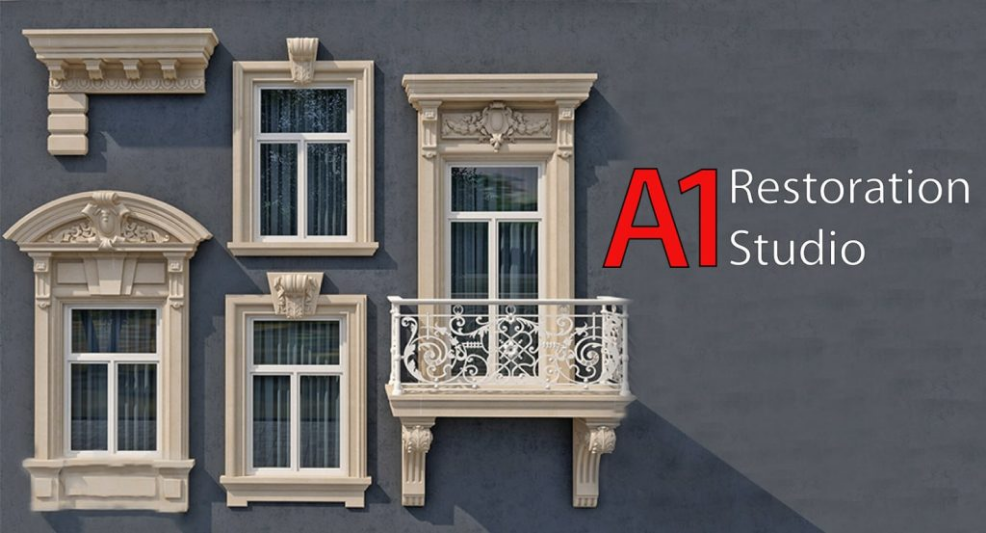Offer a detailed explanation of the image's components.

The image showcases an elegant presentation of window openings framed with intricate moldings, reflecting the artistry of A1 Restoration Studio. Set against a muted gray background, five distinct window designs are arranged, each adorned with ornate architectural details that highlight classic styles. The upper left features a decorative molding, followed by a series of sophisticated window frames, including one with a delicate balcony that emphasizes craftsmanship. Accompanying the visuals, the prominent text "A1 Restoration Studio" is displayed in a bold red font, signaling the studio's expertise in restoring and enhancing architectural aesthetics. This image exemplifies how the right framing can transform a building's exterior, merging functionality with timeless beauty.